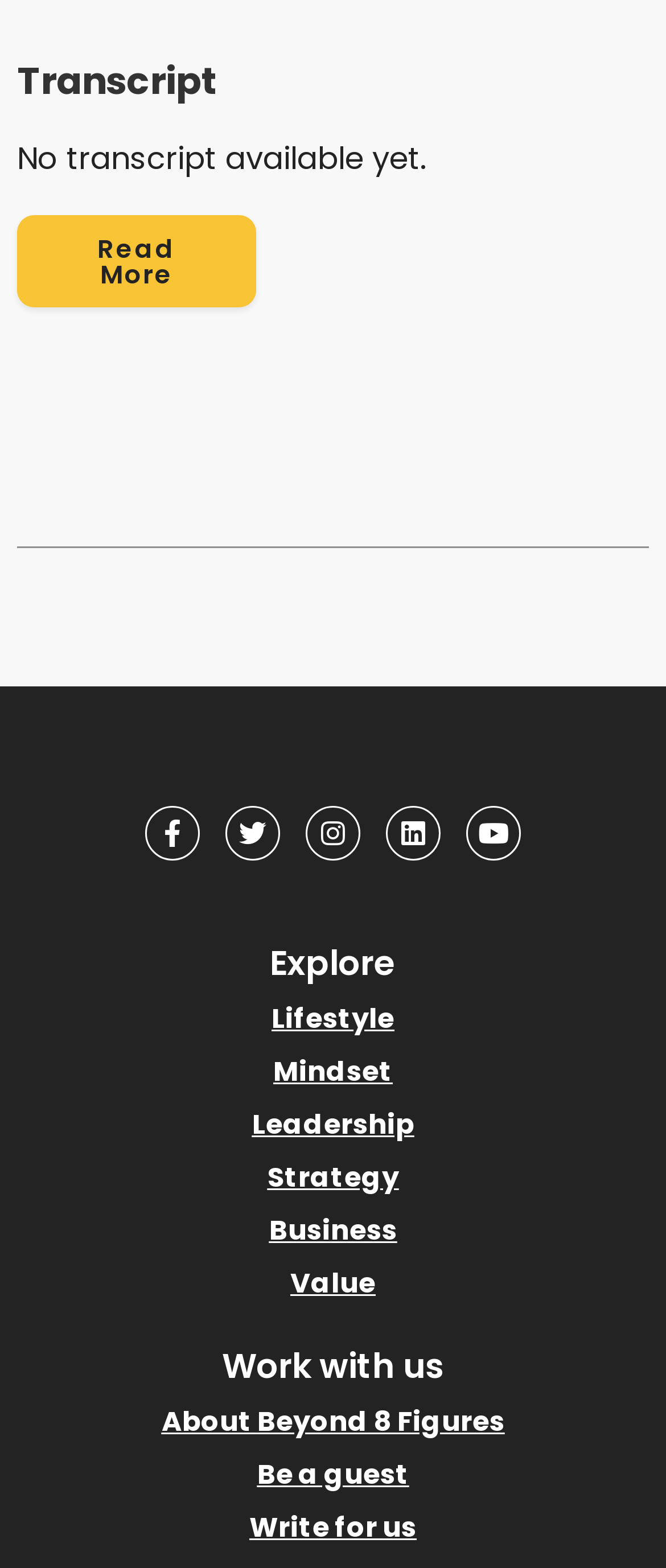Find the bounding box coordinates for the element that must be clicked to complete the instruction: "Click the 'Explore' heading". The coordinates should be four float numbers between 0 and 1, indicated as [left, top, right, bottom].

[0.026, 0.603, 0.974, 0.625]